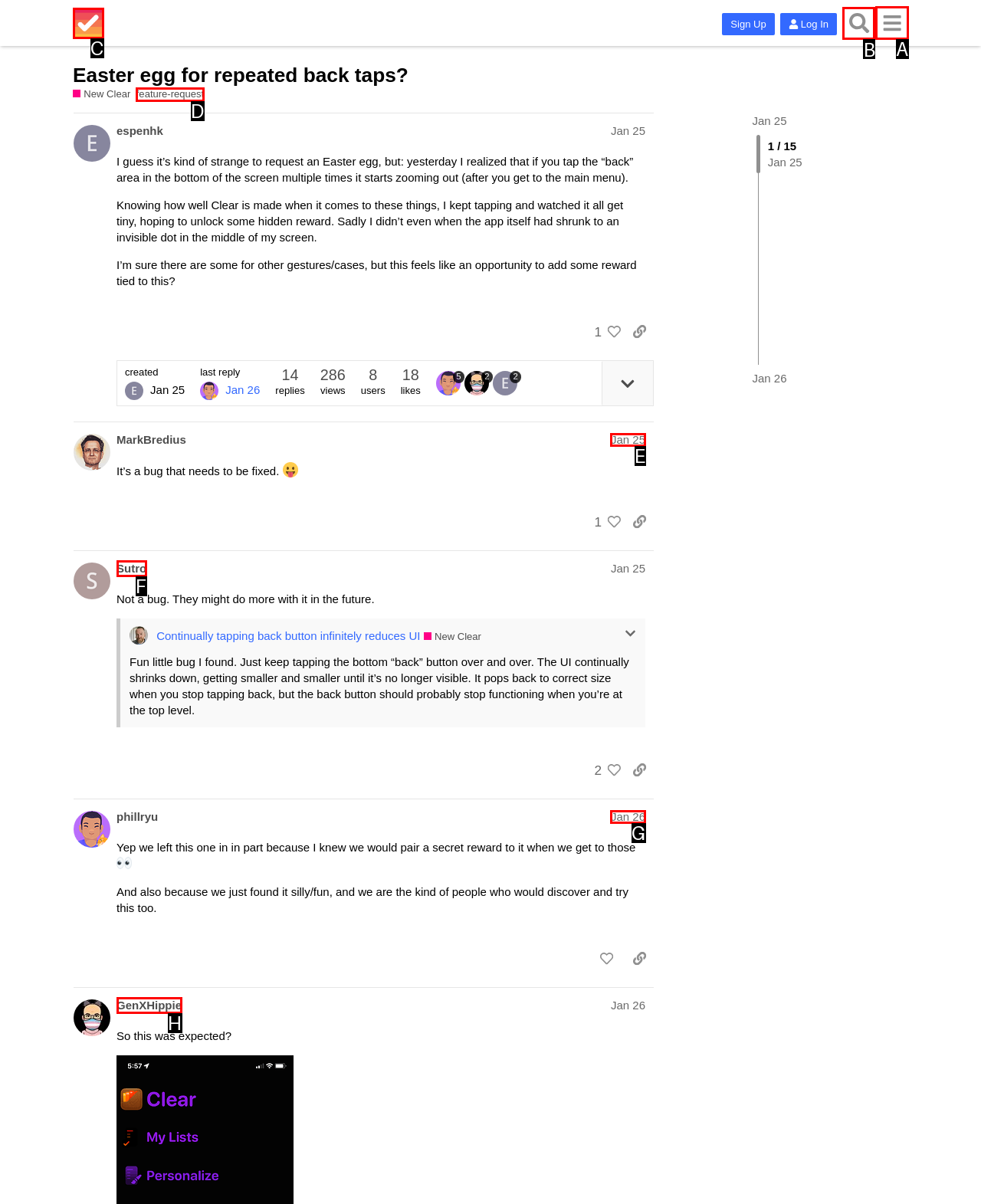Choose the UI element to click on to achieve this task: Search in the forum. Reply with the letter representing the selected element.

B